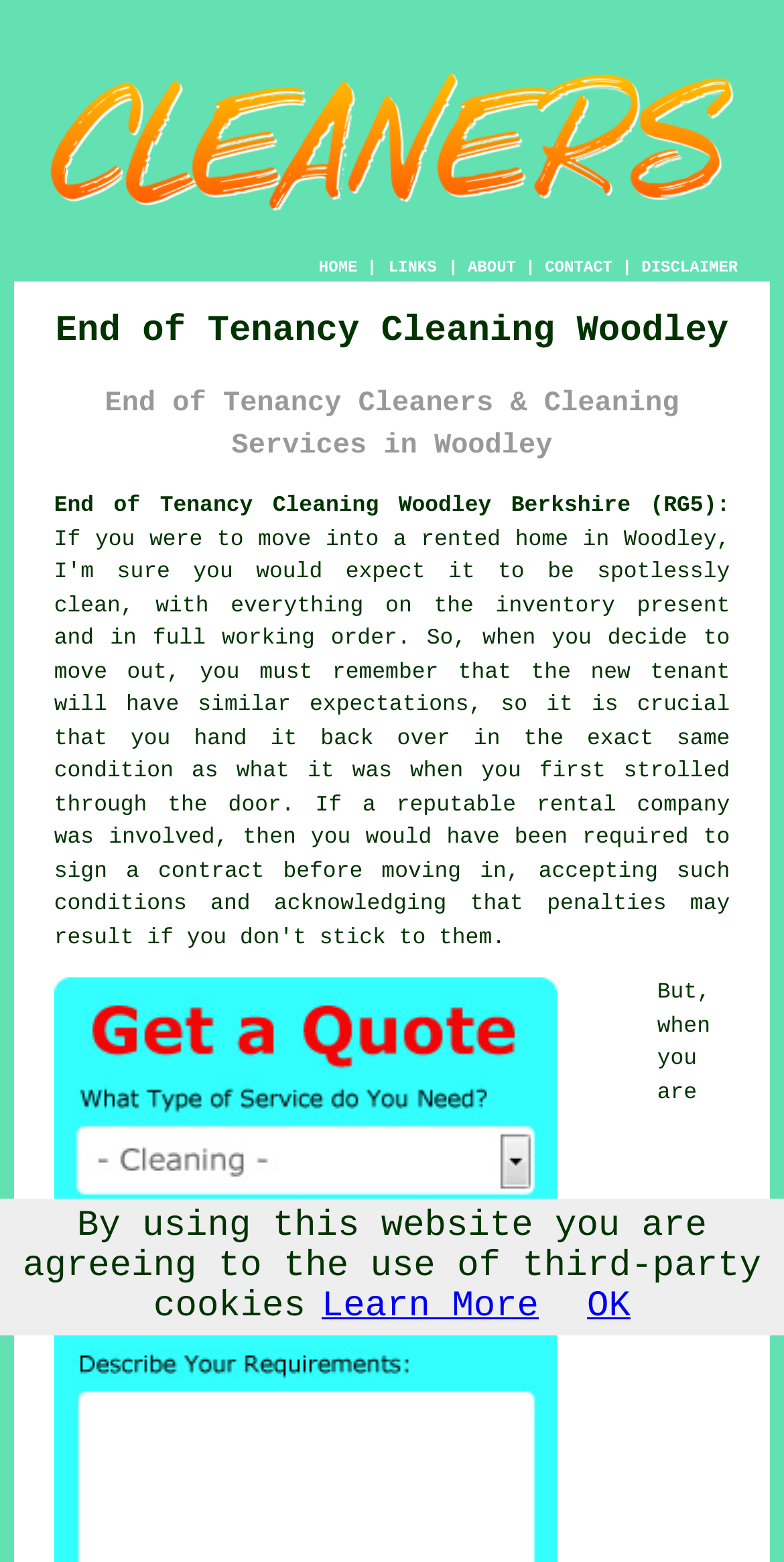Please locate the bounding box coordinates of the element that needs to be clicked to achieve the following instruction: "learn more about cookies". The coordinates should be four float numbers between 0 and 1, i.e., [left, top, right, bottom].

[0.41, 0.824, 0.687, 0.85]